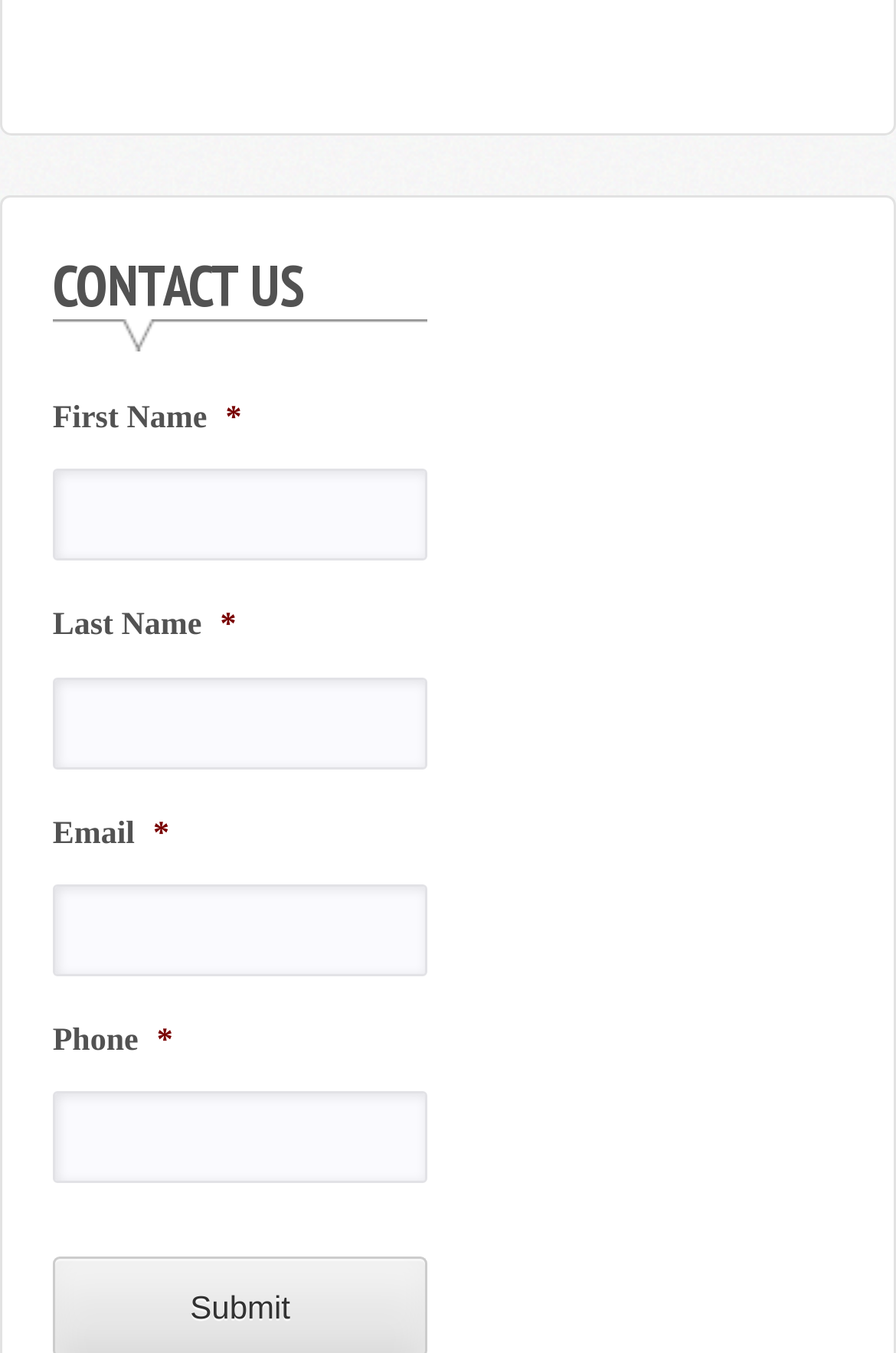What is the label of the first input field?
Kindly offer a detailed explanation using the data available in the image.

The first input field has a corresponding StaticText element with the text 'First Name', indicating that this is the label for the input field.